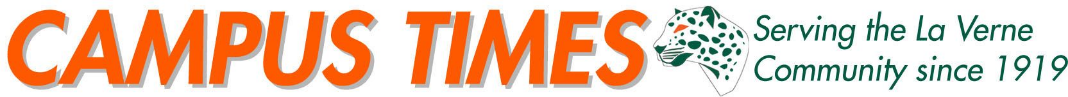What is the tagline of the Campus Times?
Kindly offer a detailed explanation using the data available in the image.

I found the tagline written beneath the logo, which highlights the publication's long-standing commitment to the community, stating 'Serving the La Verne Community since 1919'.